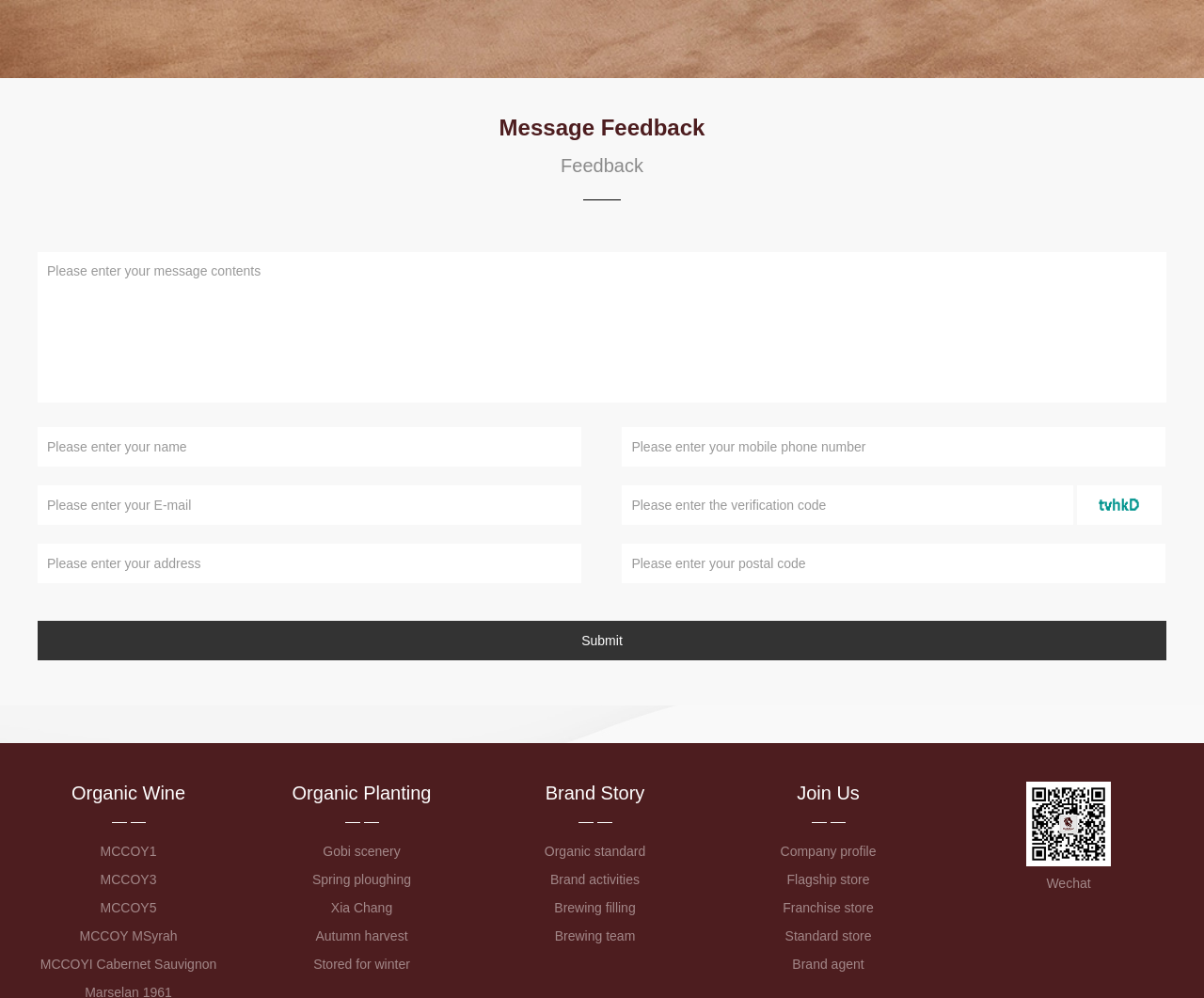Identify the bounding box coordinates of the part that should be clicked to carry out this instruction: "Click the Vinissimus.com link".

None